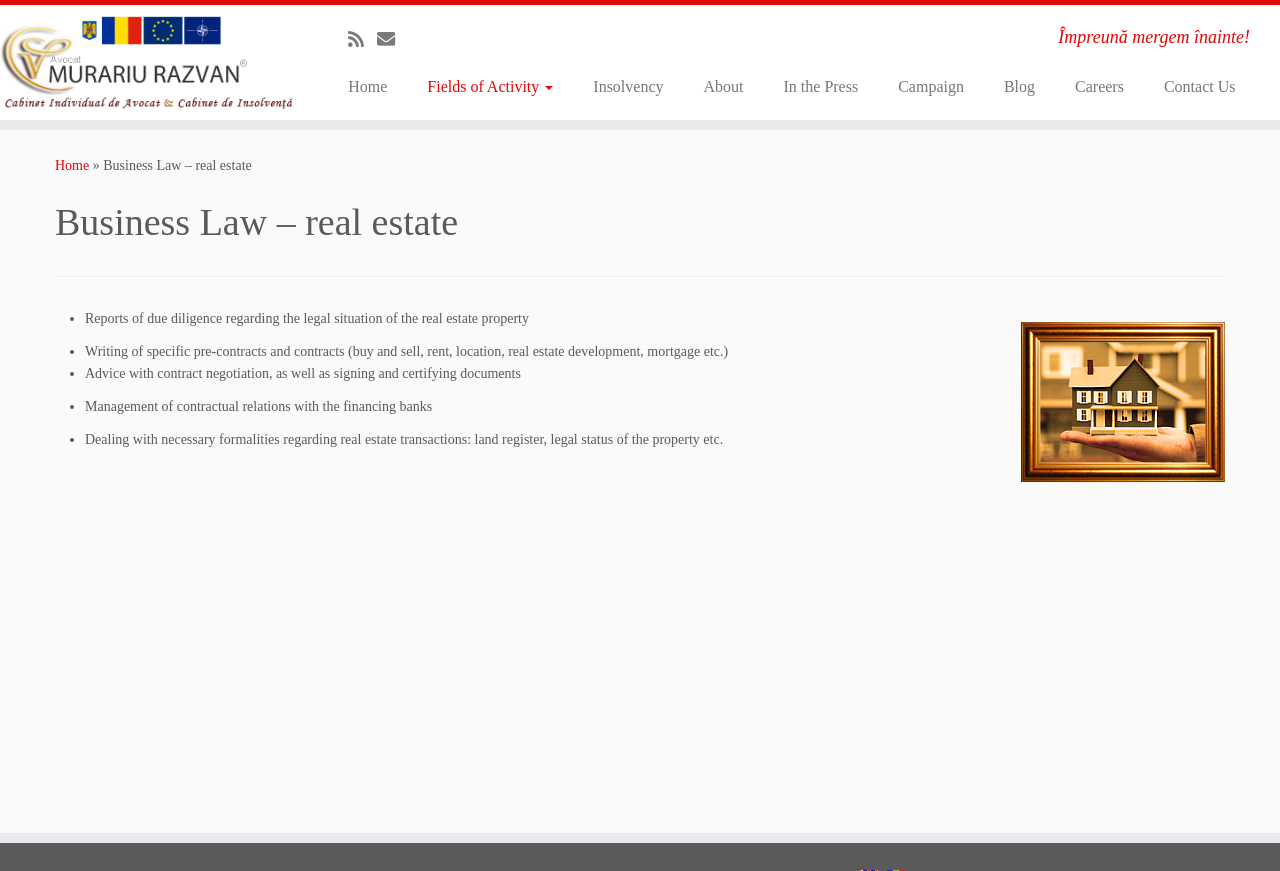Identify the bounding box of the UI element described as follows: "aria-label="E-mail" title="E-mail"". Provide the coordinates as four float numbers in the range of 0 to 1 [left, top, right, bottom].

[0.295, 0.034, 0.319, 0.057]